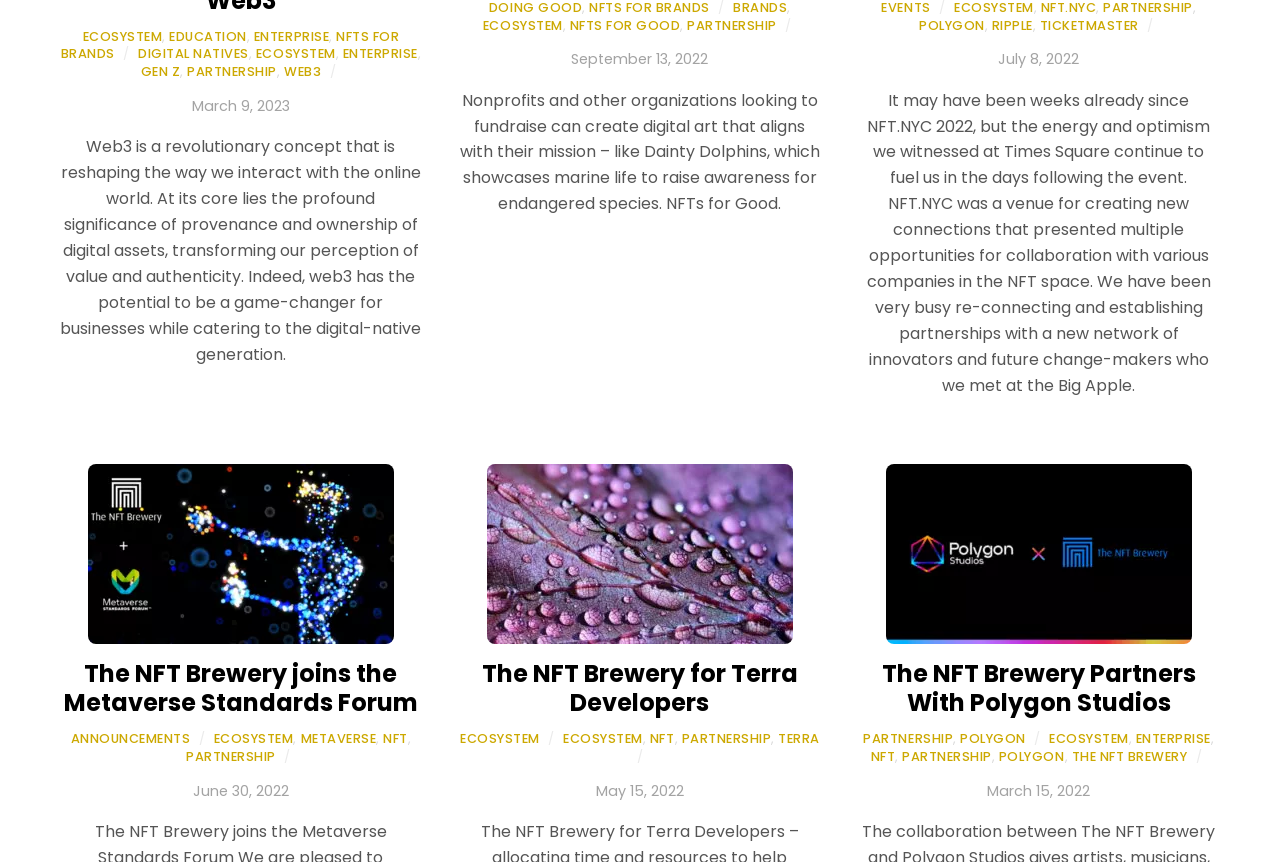Identify the bounding box coordinates of the section to be clicked to complete the task described by the following instruction: "View cart". The coordinates should be four float numbers between 0 and 1, formatted as [left, top, right, bottom].

None